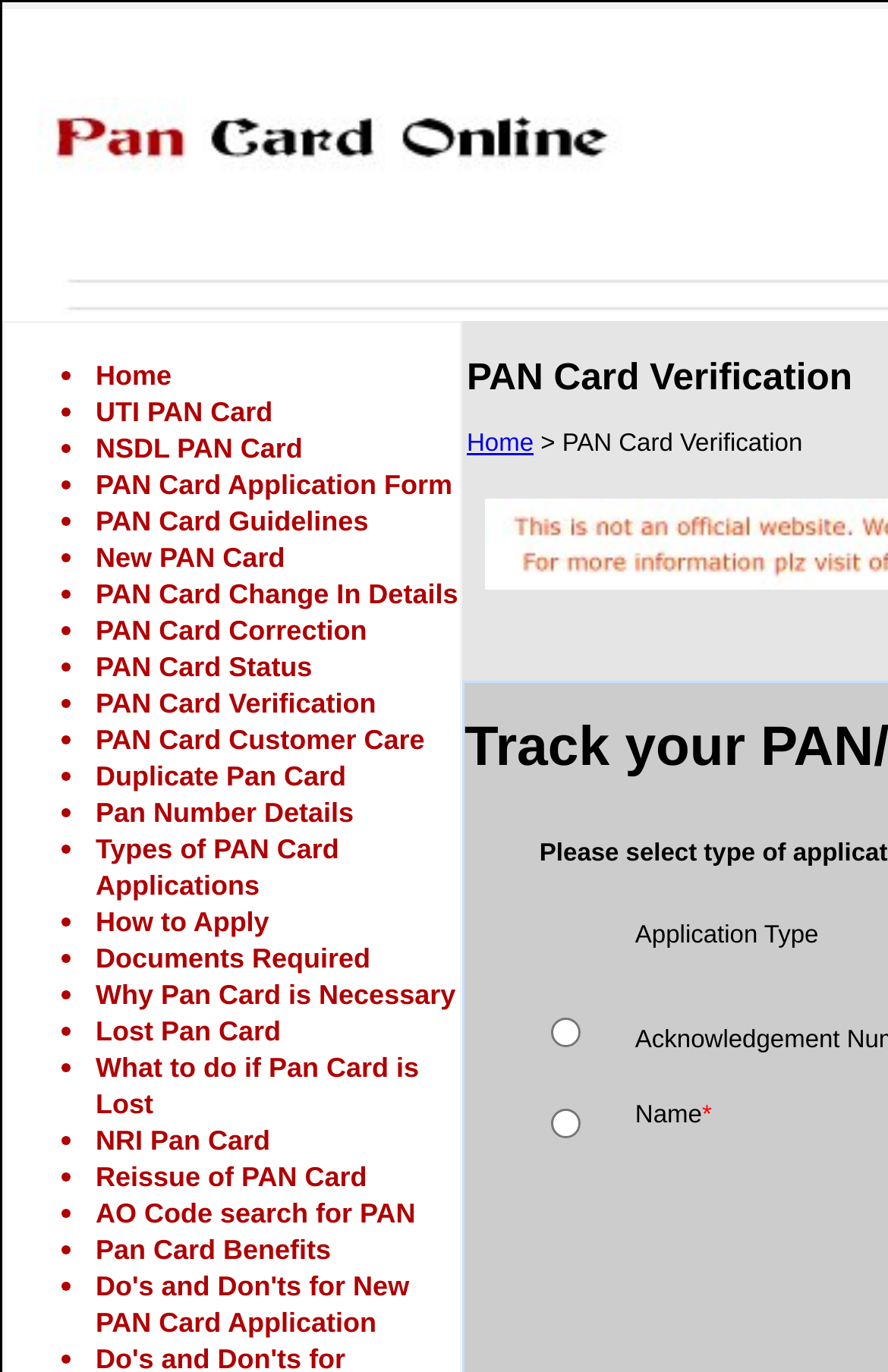Find the bounding box coordinates for the UI element whose description is: "Documents Required". The coordinates should be four float numbers between 0 and 1, in the format [left, top, right, bottom].

[0.108, 0.687, 0.417, 0.71]